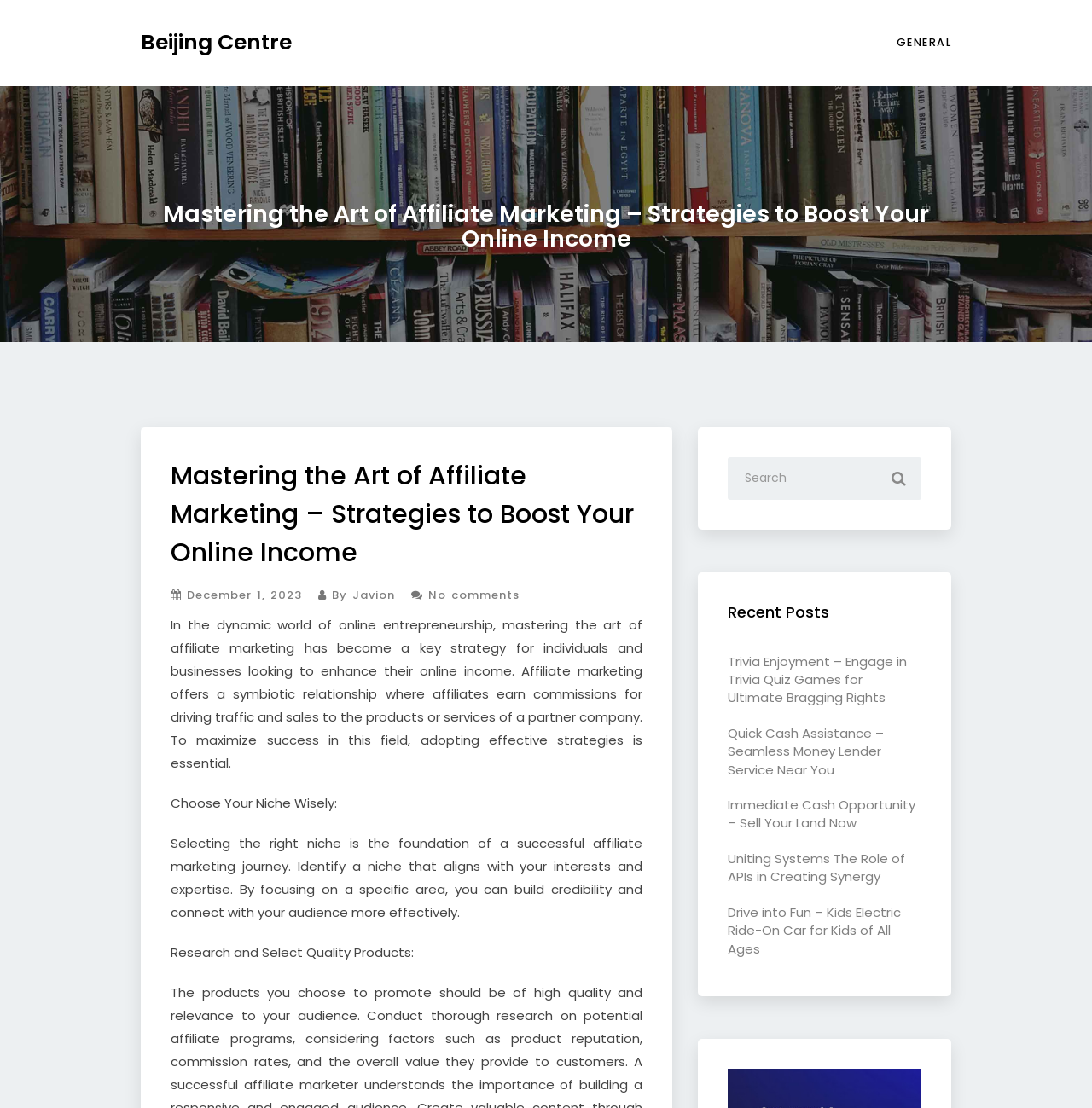Please determine the bounding box coordinates of the clickable area required to carry out the following instruction: "Click on 'Porch Group'". The coordinates must be four float numbers between 0 and 1, represented as [left, top, right, bottom].

None